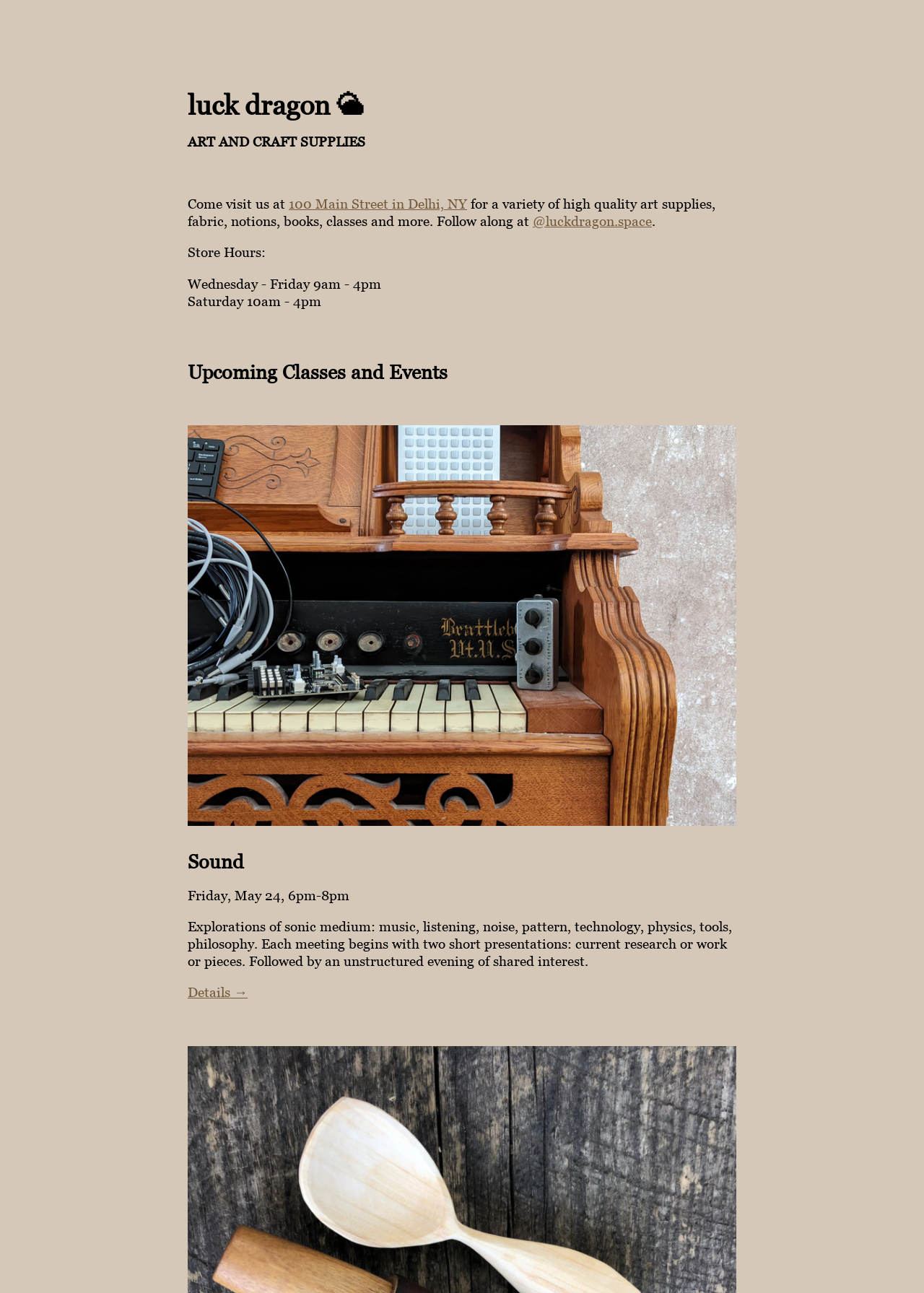How many upcoming classes or events are listed?
Answer the question in as much detail as possible.

I found the number of upcoming classes or events by looking at the section 'Upcoming Classes and Events' which only lists one event, 'Sound' on May 24.